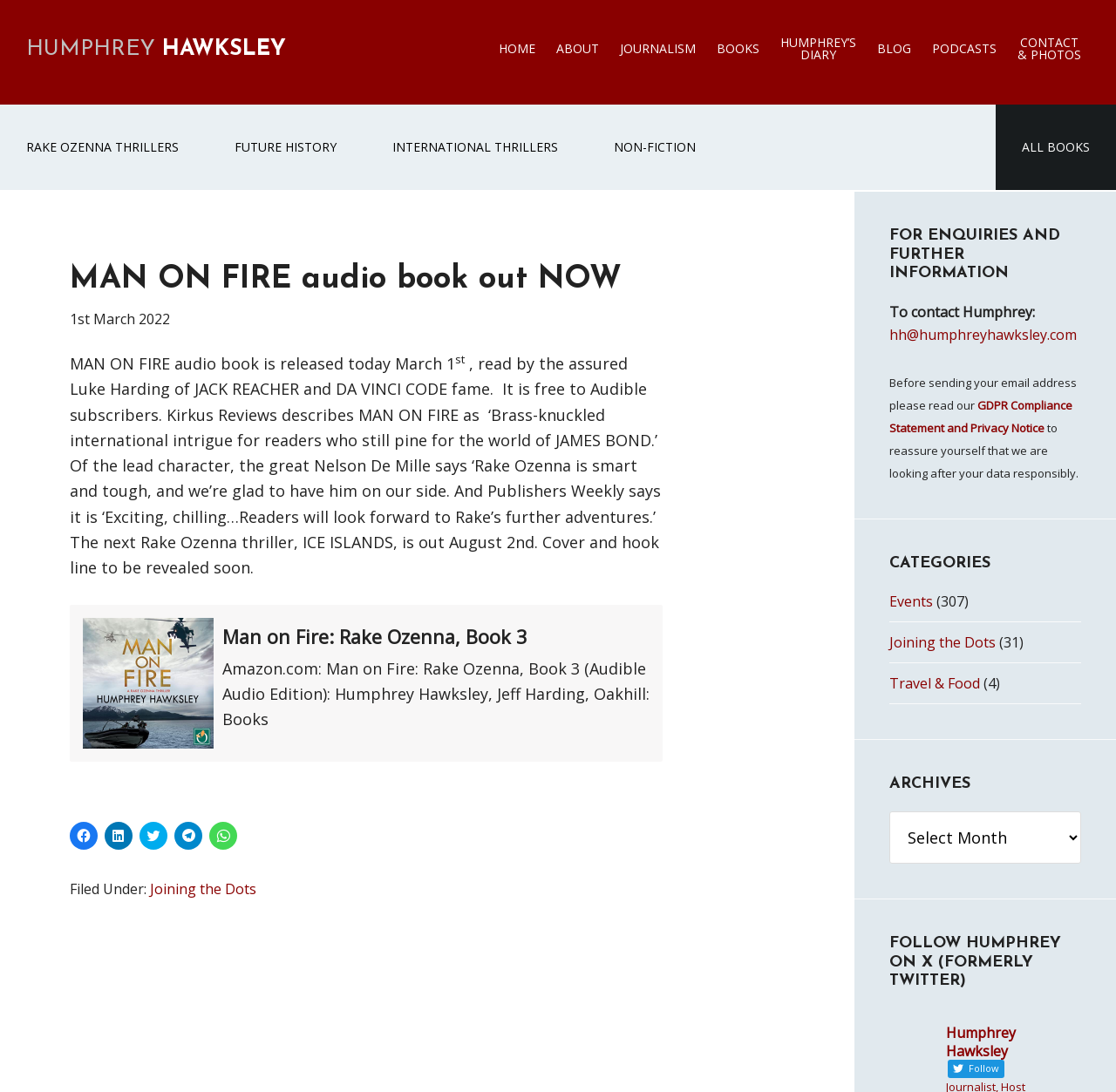Locate the UI element described by Books in the provided webpage screenshot. Return the bounding box coordinates in the format (top-left x, top-left y, bottom-right x, bottom-right y), ensuring all values are between 0 and 1.

[0.634, 0.006, 0.688, 0.084]